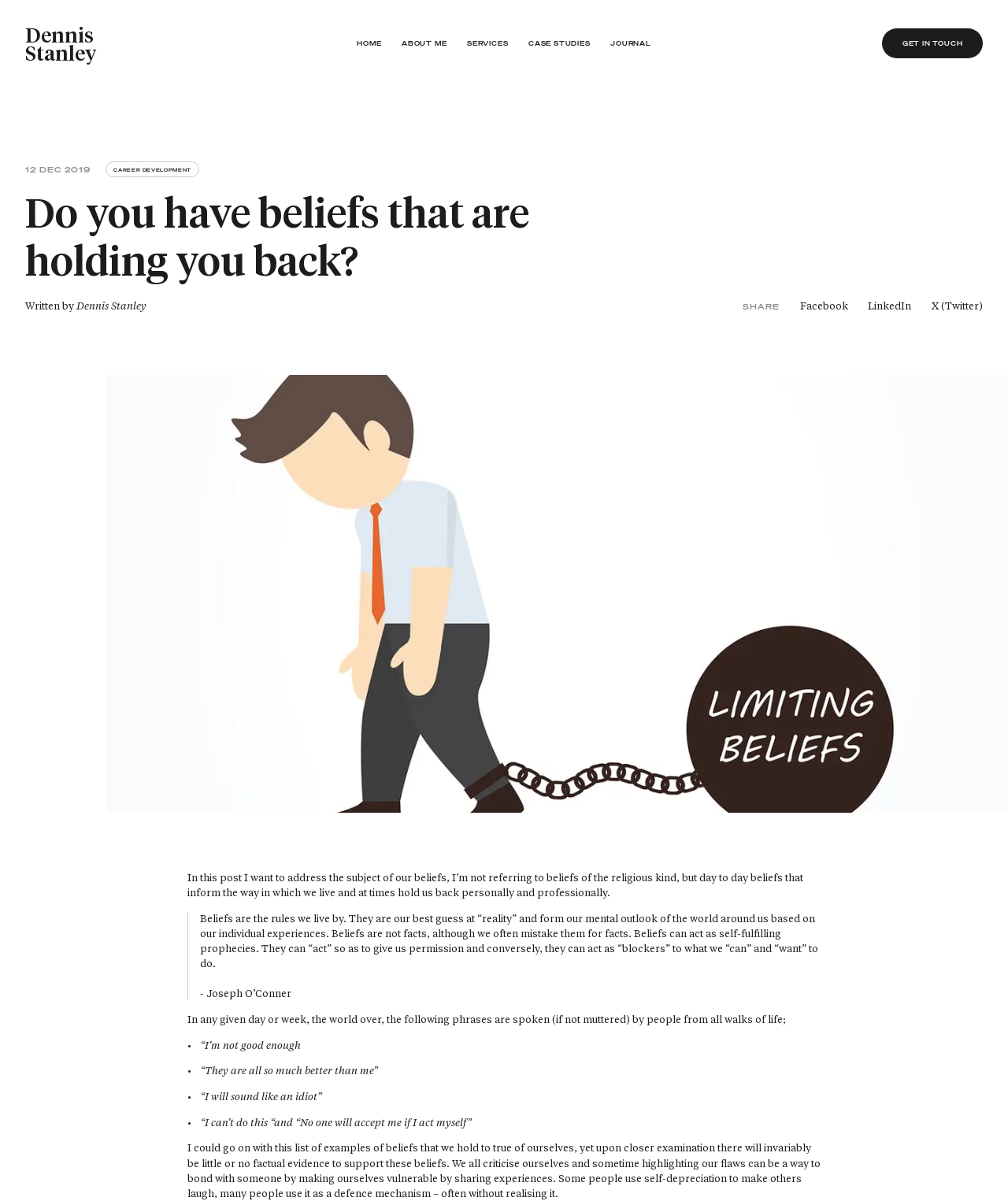What is the bounding box coordinate of the 'HOME' link? Please answer the question using a single word or phrase based on the image.

[0.354, 0.024, 0.378, 0.048]